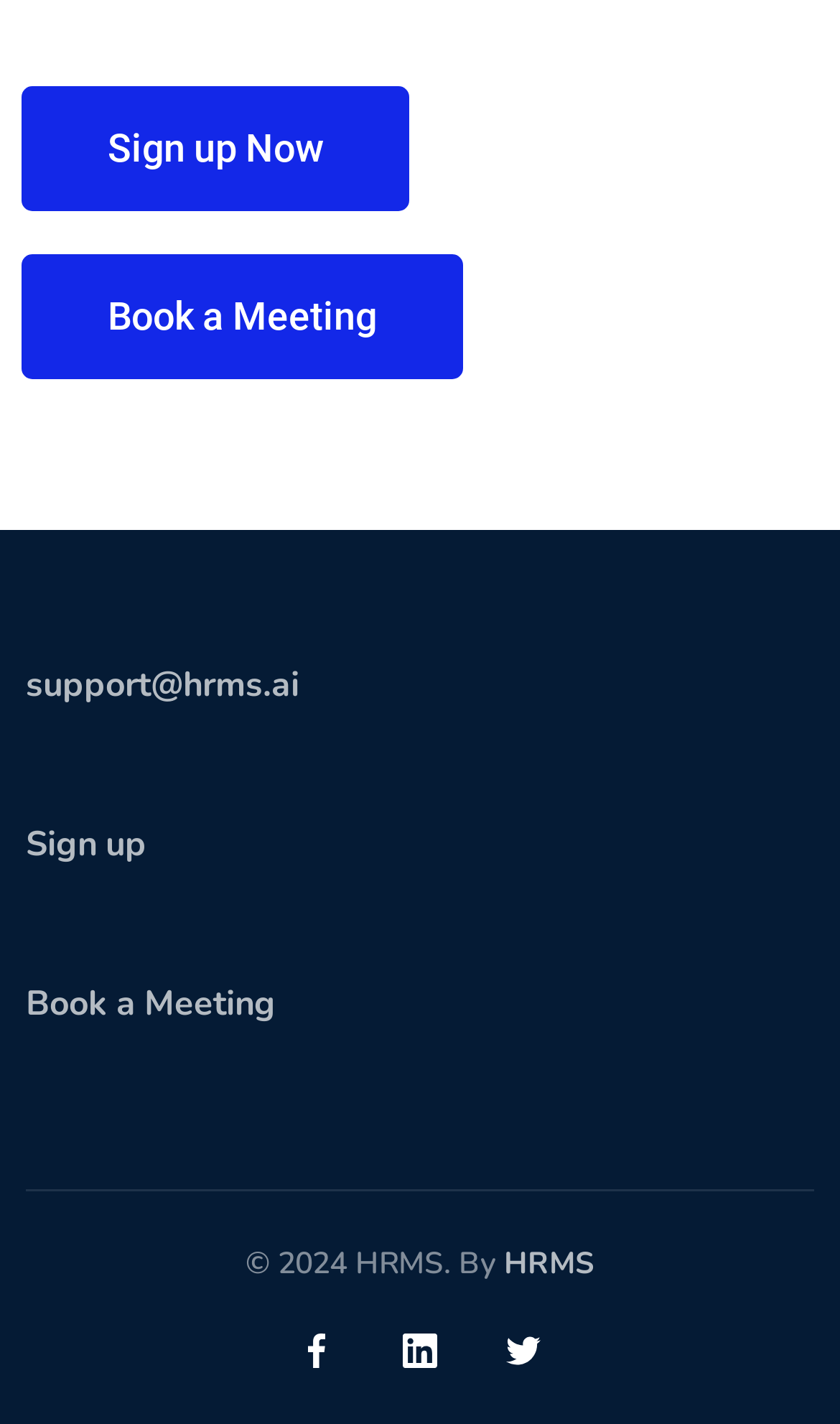Pinpoint the bounding box coordinates of the element to be clicked to execute the instruction: "Book a Meeting".

[0.031, 0.689, 0.328, 0.722]